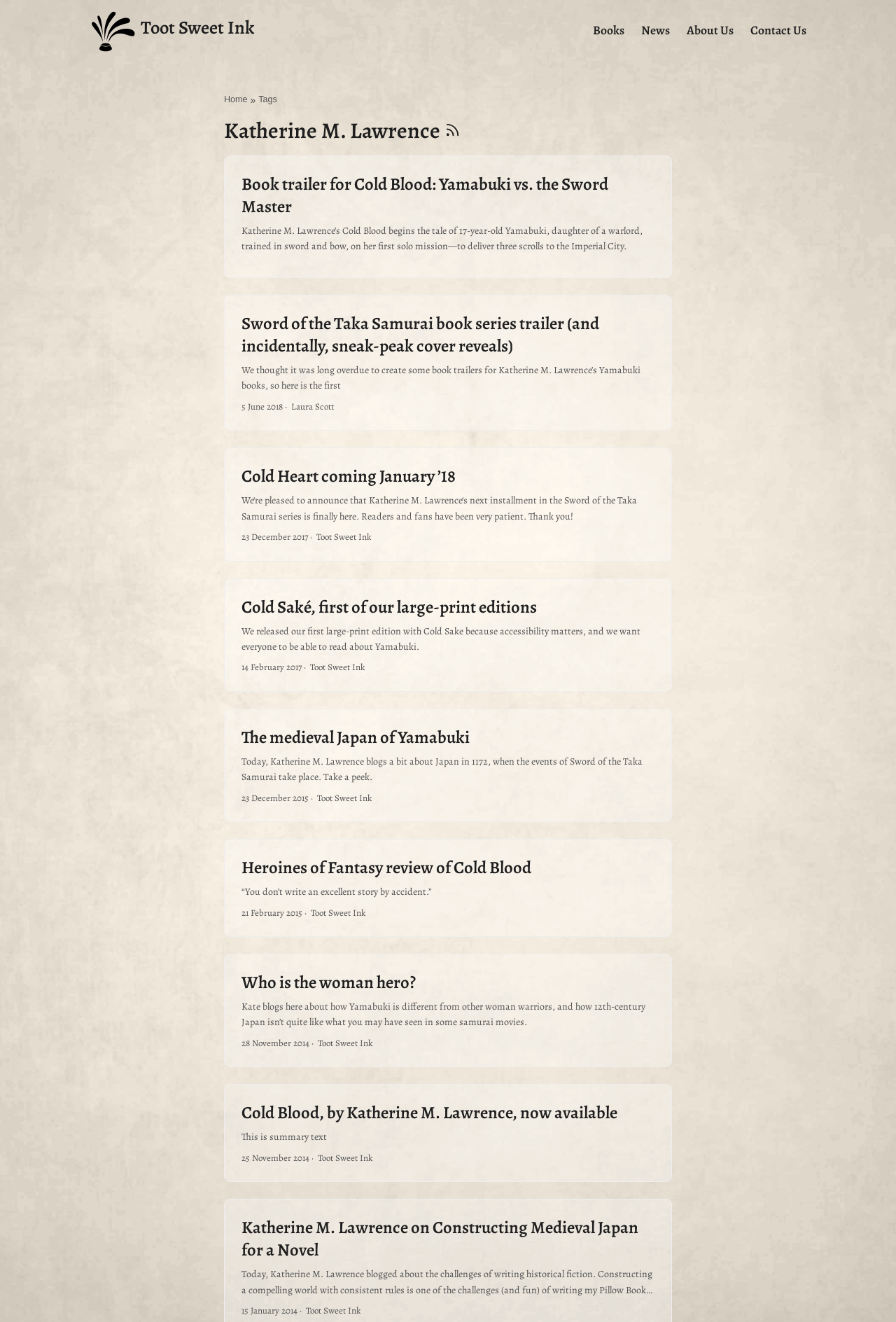With reference to the image, please provide a detailed answer to the following question: What is the theme of the books mentioned on this webpage?

By examining the text of the articles, I can see that the books mentioned are related to samurai, medieval Japan, and sword fighting, which suggests that the theme of the books is samurai.